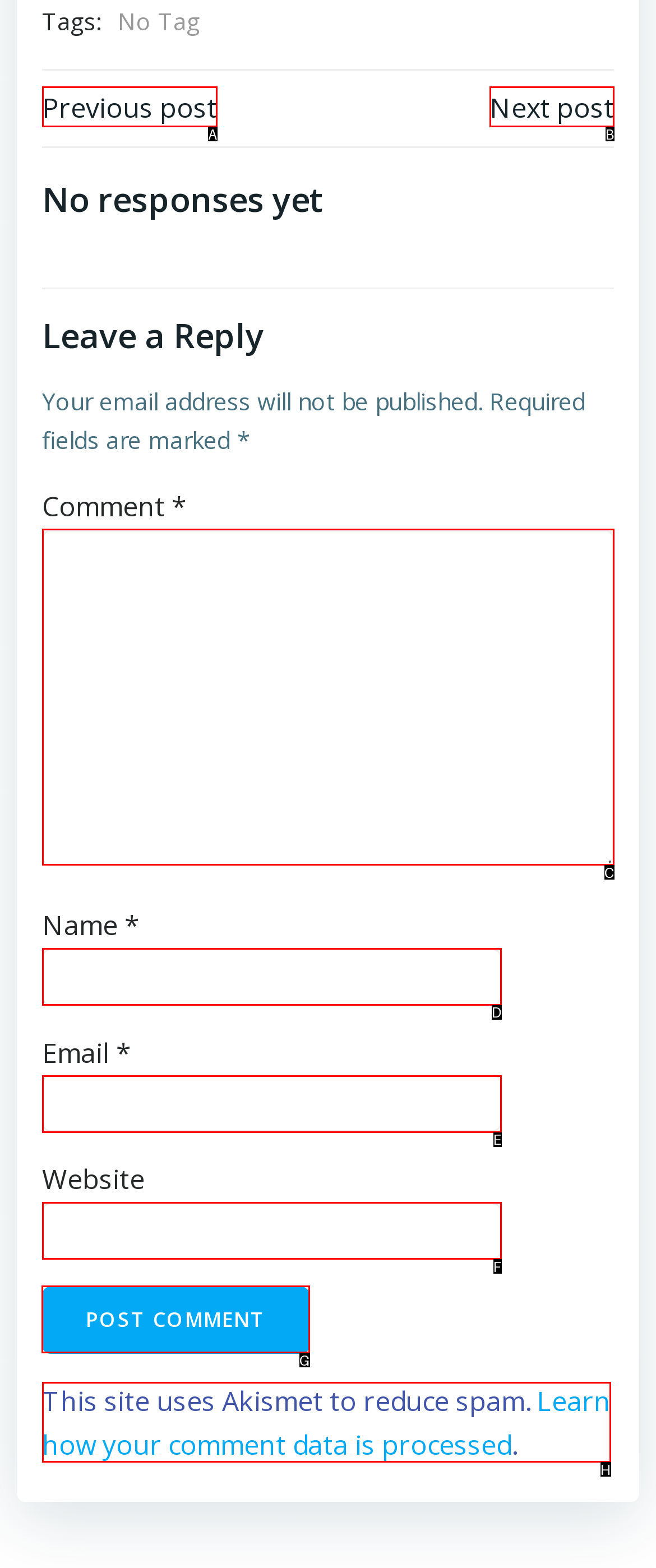Identify the HTML element to click to fulfill this task: Post your comment
Answer with the letter from the given choices.

G